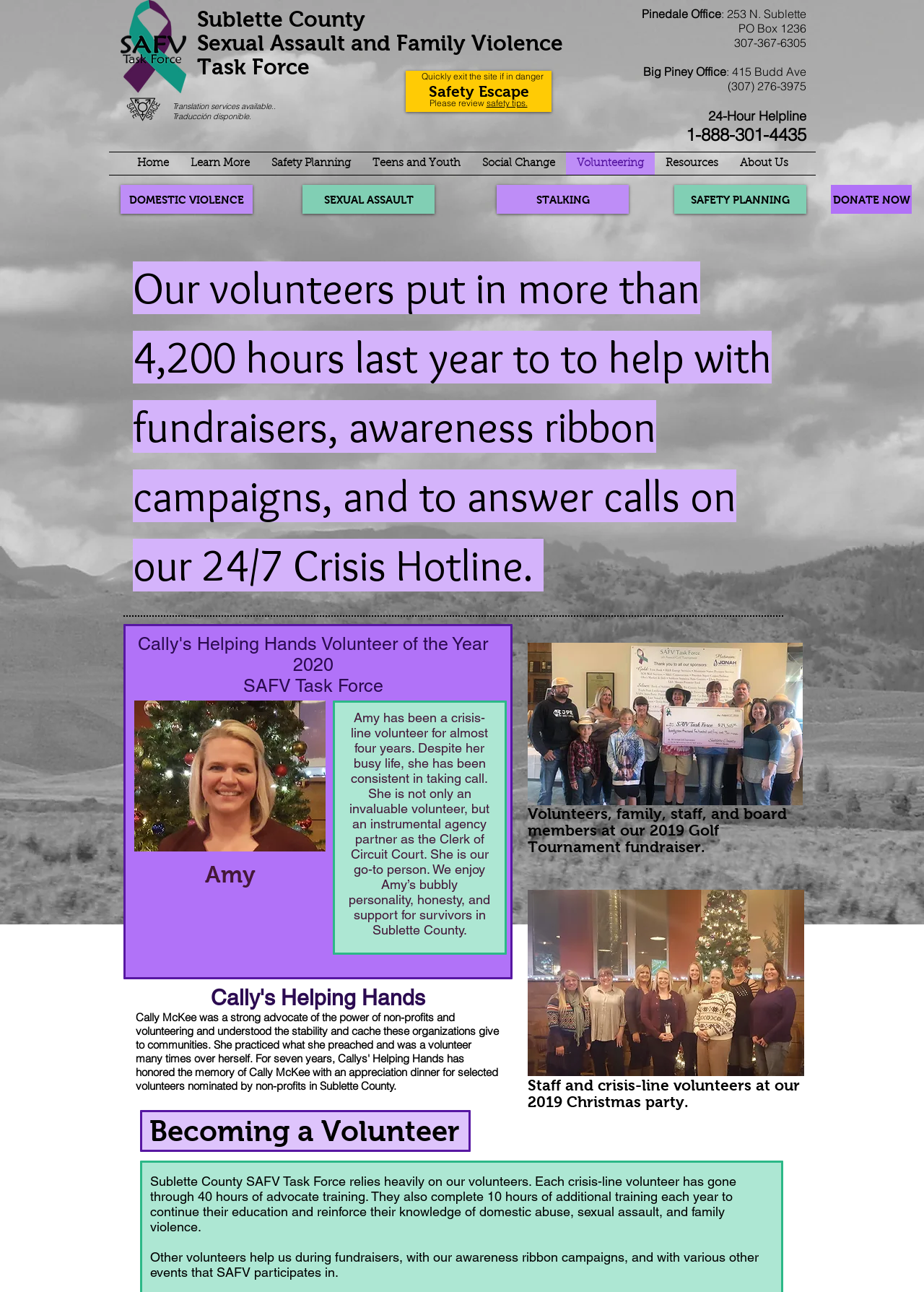What is the name of the county mentioned?
Based on the image, provide your answer in one word or phrase.

Sublette County